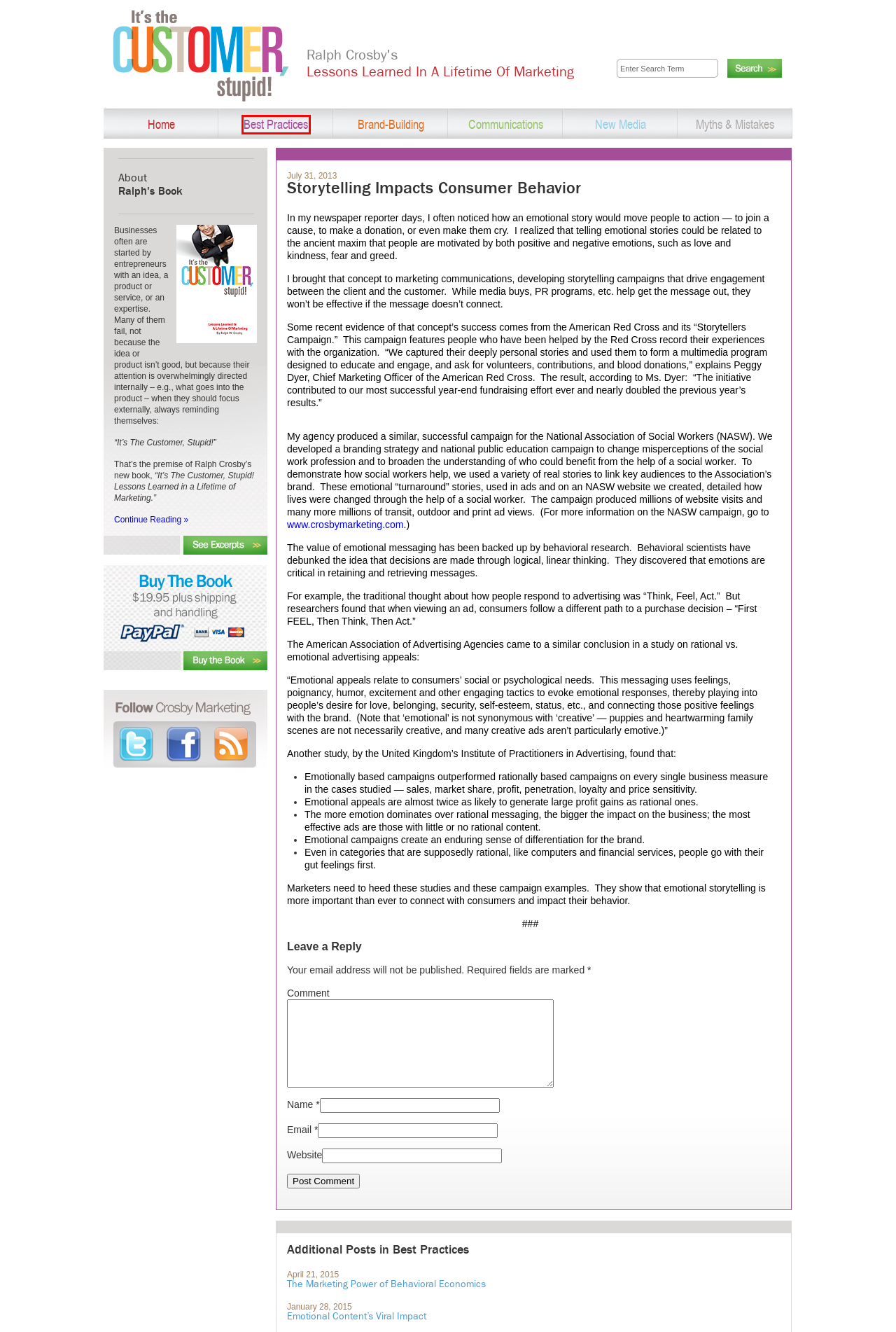Review the screenshot of a webpage containing a red bounding box around an element. Select the description that best matches the new webpage after clicking the highlighted element. The options are:
A. Emotional Content’s Viral Impact | It's The Customer Stupid
B. The Marketing Power of Behavioral Economics | It's The Customer Stupid
C. Myths & Mistakes | It's The Customer Stupid
D. About Ralph’s Book | It's The Customer Stupid
E. Brand-Building | It's The Customer Stupid
F. Best Practices | It's The Customer Stupid
G. New Media | It's The Customer Stupid
H. Integrated Marketing Campaigns, Client Projects | Crosby Marketing

F